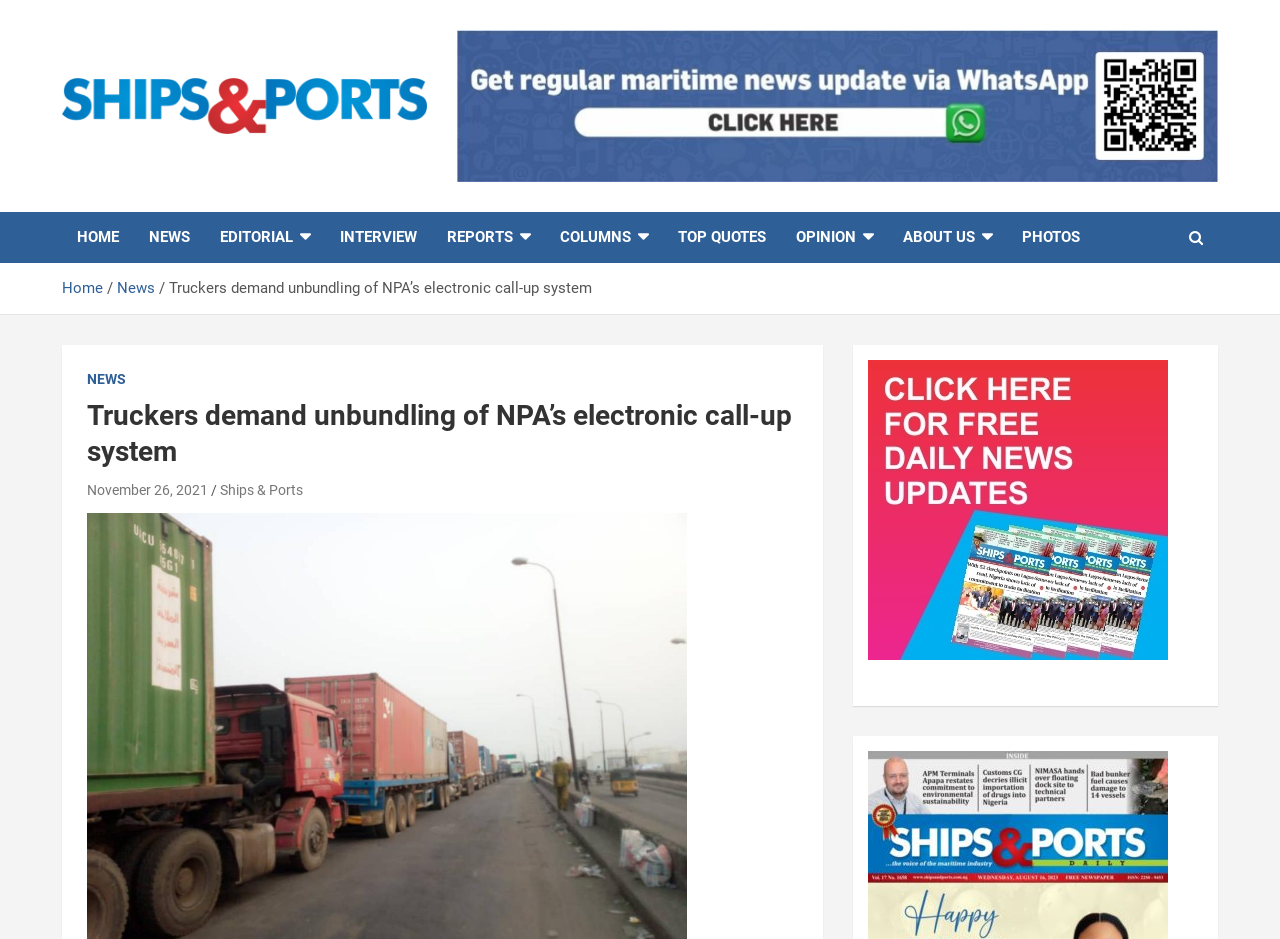Bounding box coordinates should be in the format (top-left x, top-left y, bottom-right x, bottom-right y) and all values should be floating point numbers between 0 and 1. Determine the bounding box coordinate for the UI element described as: Ships & Ports

[0.172, 0.513, 0.237, 0.53]